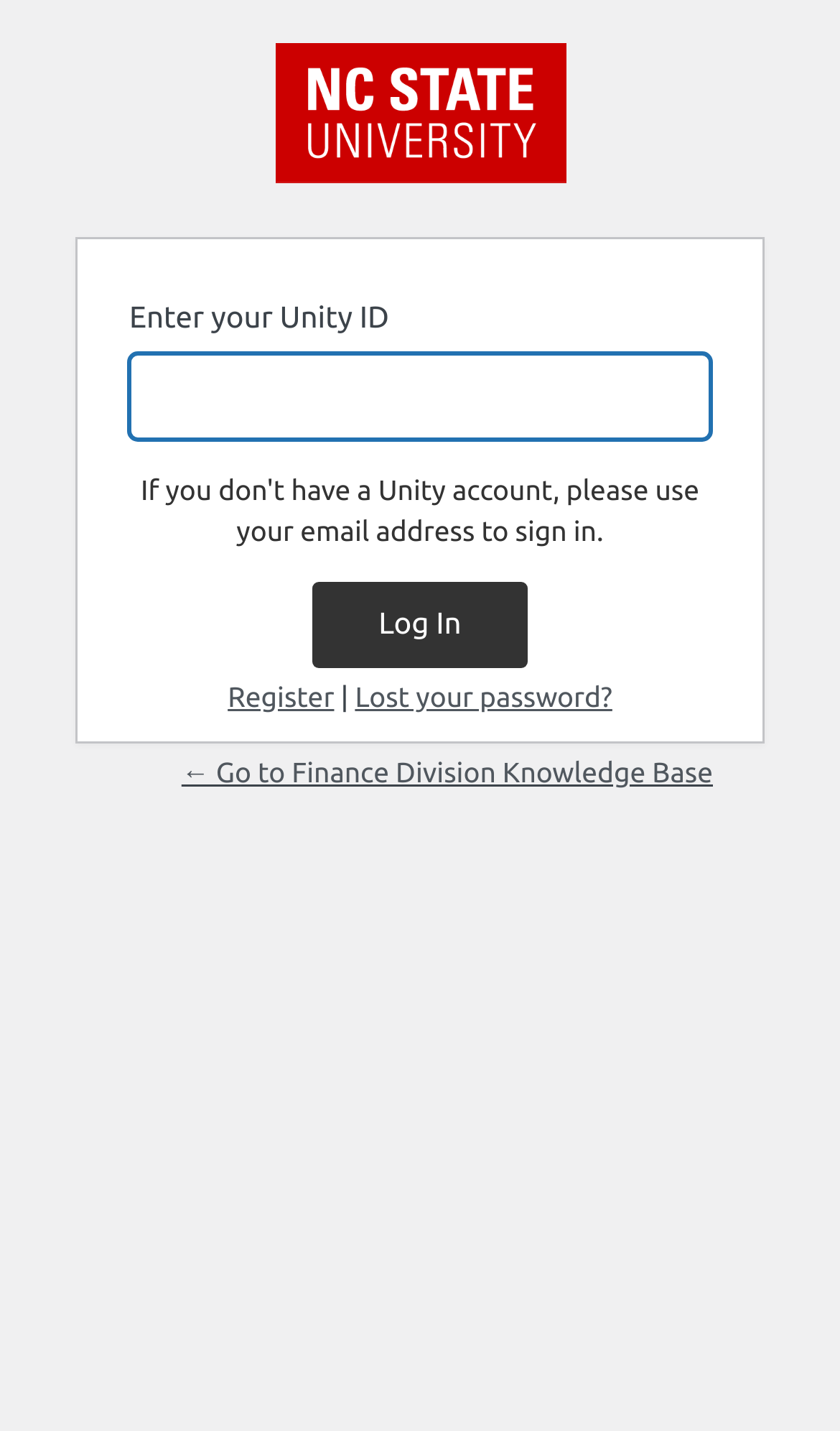Describe the webpage in detail, including text, images, and layout.

The webpage is a login page for the Finance Division Knowledge Base at NC State University. At the top, there is a heading with the university's name, accompanied by a link to the university's website. Below this, there is a static text that reads "Enter your Unity ID" followed by a text box where users can input their Unity ID. The text box is currently focused.

To the right of the text box, there is a "Log In" button. Below the text box, there are three links: "Register", "Lost your password?", and "← Go to Finance Division Knowledge Base". The "Register" link is separated from the "Lost your password?" link by a vertical bar. The "← Go to Finance Division Knowledge Base" link is positioned below the other two links.